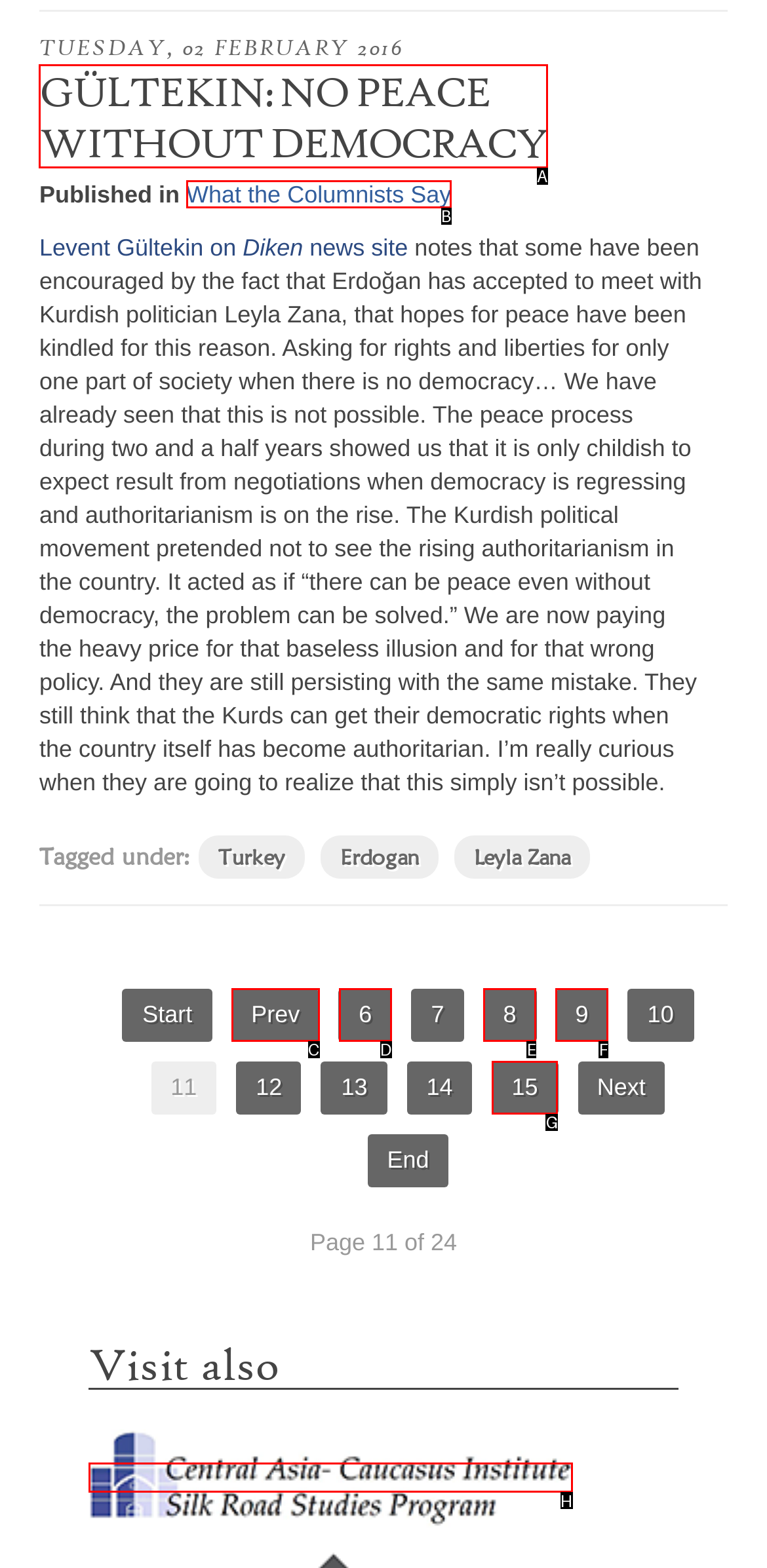Tell me which one HTML element I should click to complete the following task: Read the article 'GÜLTEKIN: NO PEACE WITHOUT DEMOCRACY'
Answer with the option's letter from the given choices directly.

A